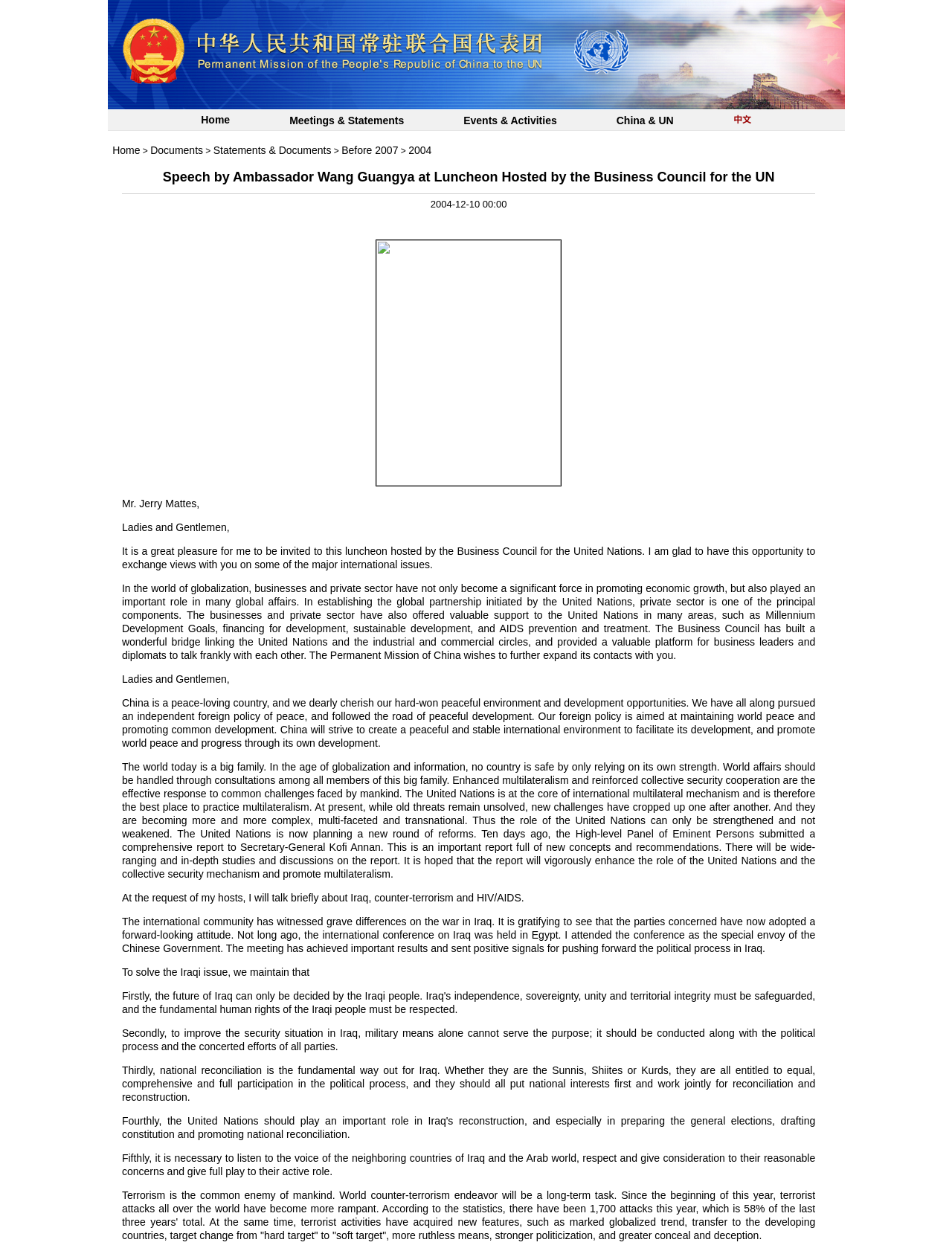Given the description: "Before 2007", determine the bounding box coordinates of the UI element. The coordinates should be formatted as four float numbers between 0 and 1, [left, top, right, bottom].

[0.359, 0.115, 0.418, 0.125]